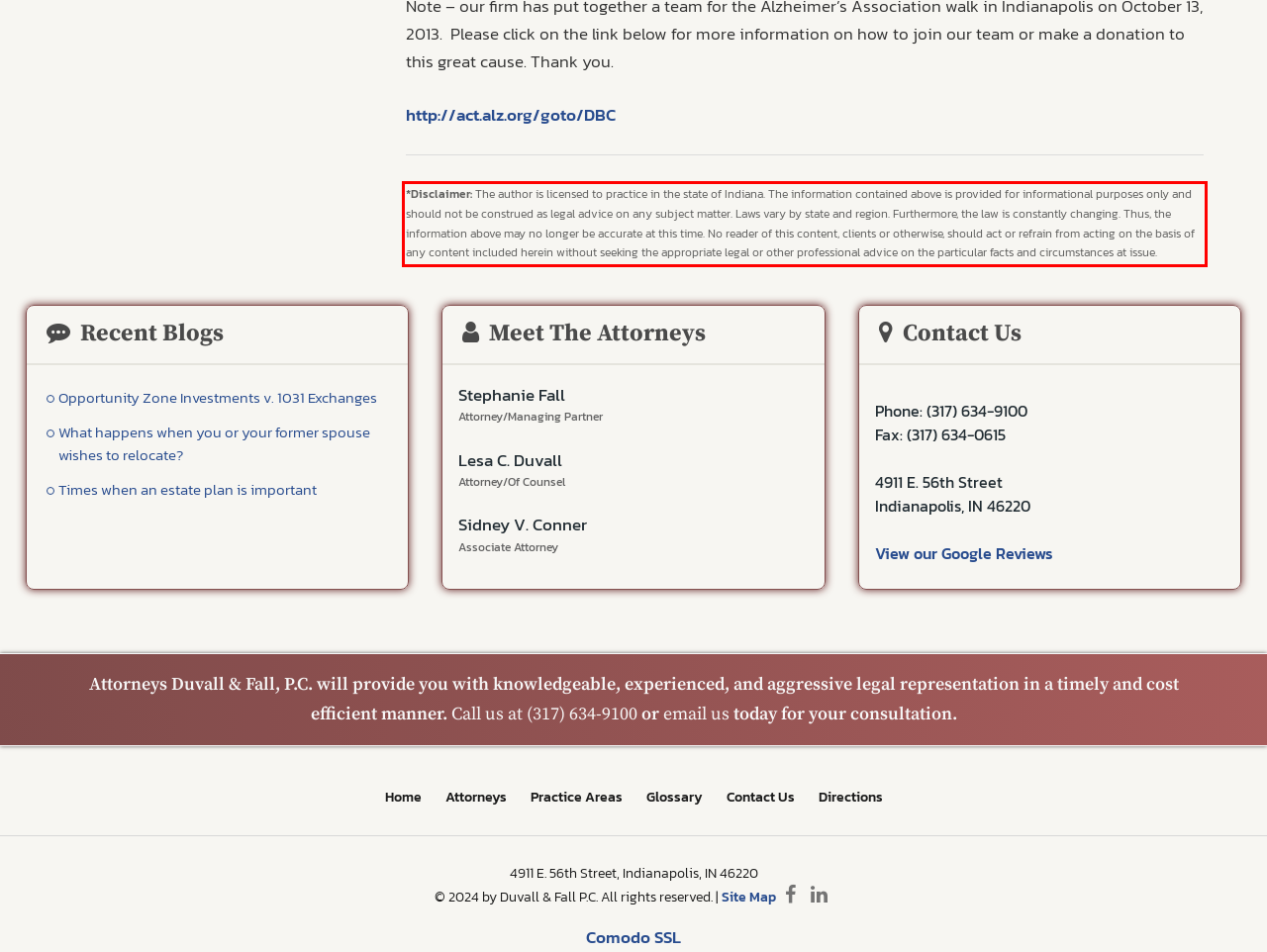Within the provided webpage screenshot, find the red rectangle bounding box and perform OCR to obtain the text content.

*Disclaimer: The author is licensed to practice in the state of Indiana. The information contained above is provided for informational purposes only and should not be construed as legal advice on any subject matter. Laws vary by state and region. Furthermore, the law is constantly changing. Thus, the information above may no longer be accurate at this time. No reader of this content, clients or otherwise, should act or refrain from acting on the basis of any content included herein without seeking the appropriate legal or other professional advice on the particular facts and circumstances at issue.